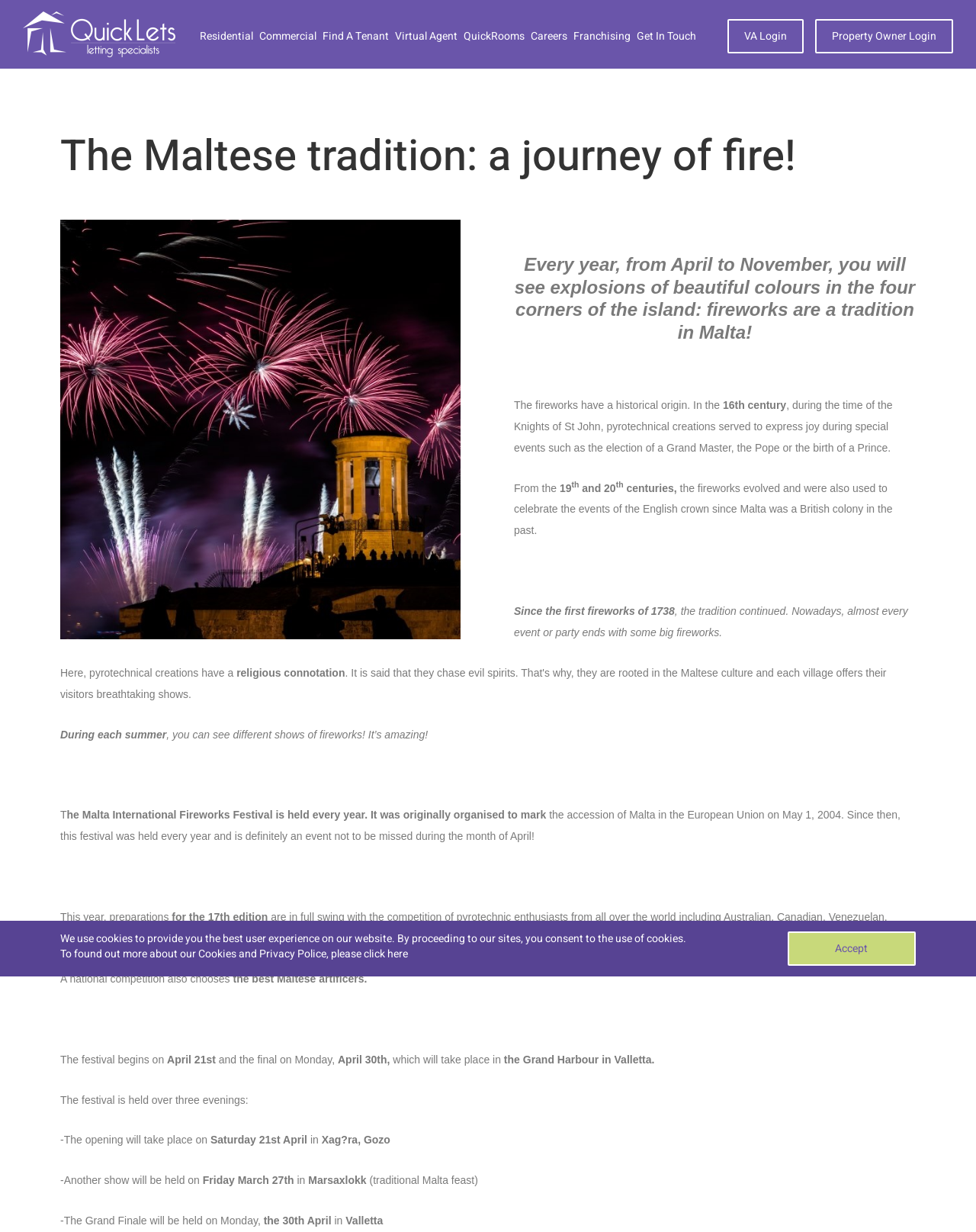Please identify the bounding box coordinates of the region to click in order to complete the given instruction: "Login as Virtual Agent". The coordinates should be four float numbers between 0 and 1, i.e., [left, top, right, bottom].

[0.404, 0.023, 0.468, 0.036]